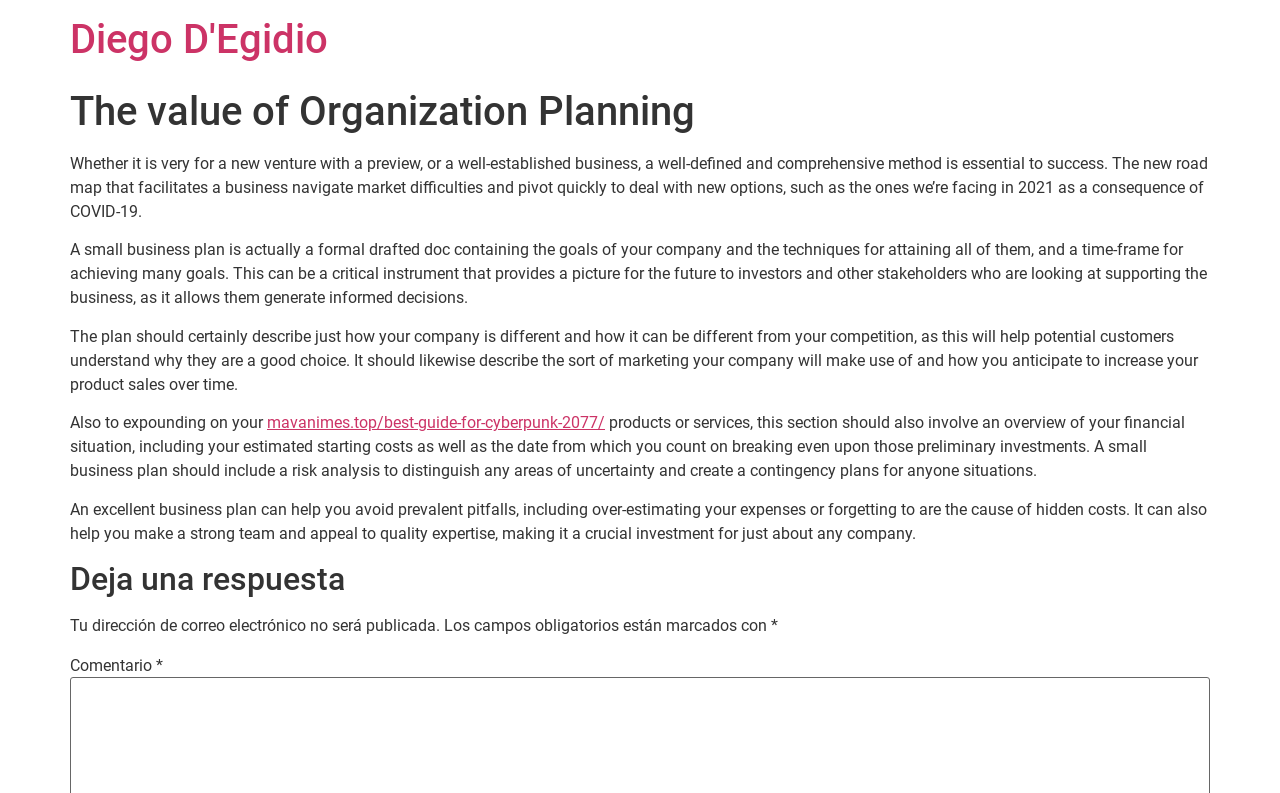What is the purpose of the section below the main content?
Using the visual information, answer the question in a single word or phrase.

To leave a comment